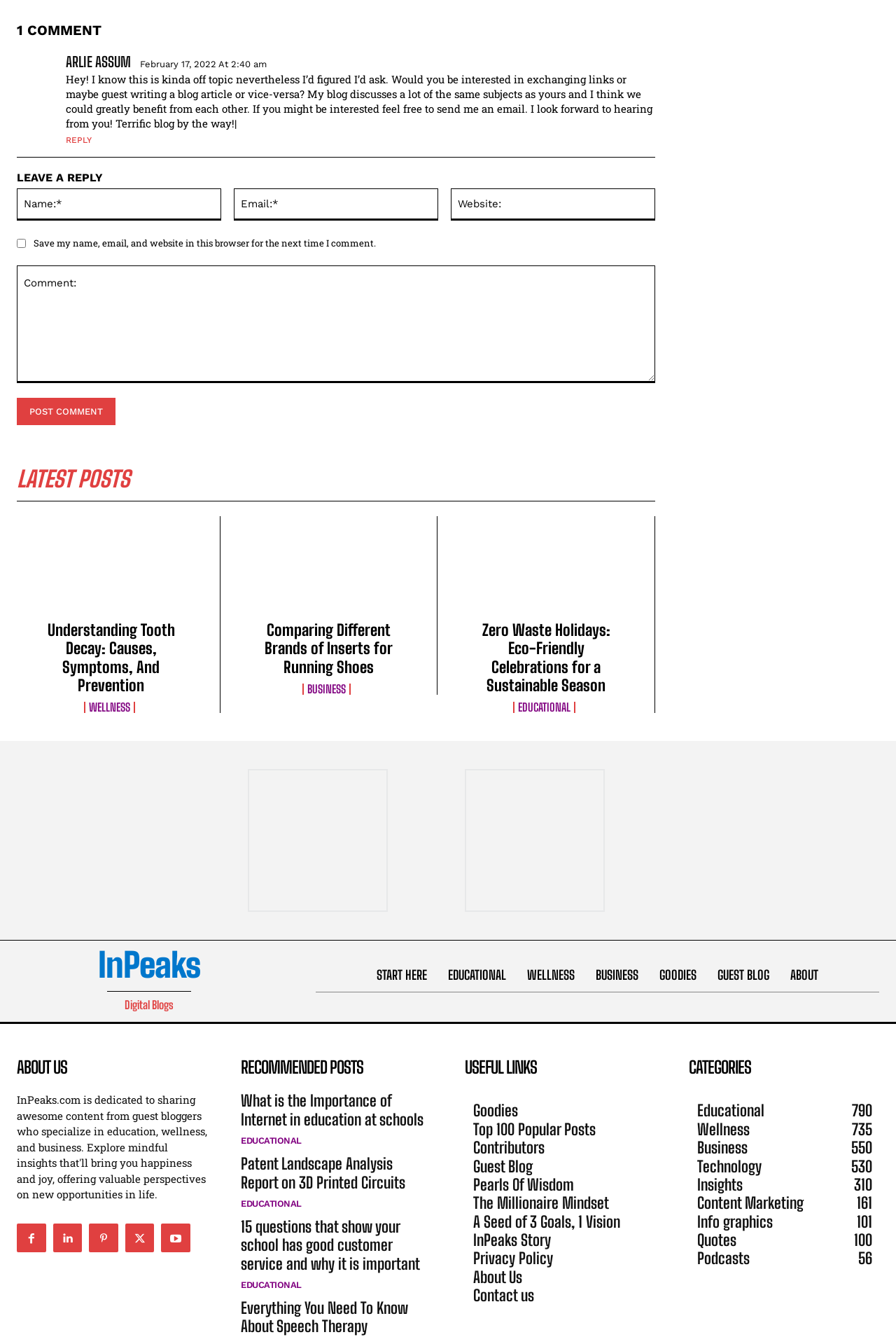Locate the coordinates of the bounding box for the clickable region that fulfills this instruction: "Post a comment".

[0.019, 0.296, 0.129, 0.316]